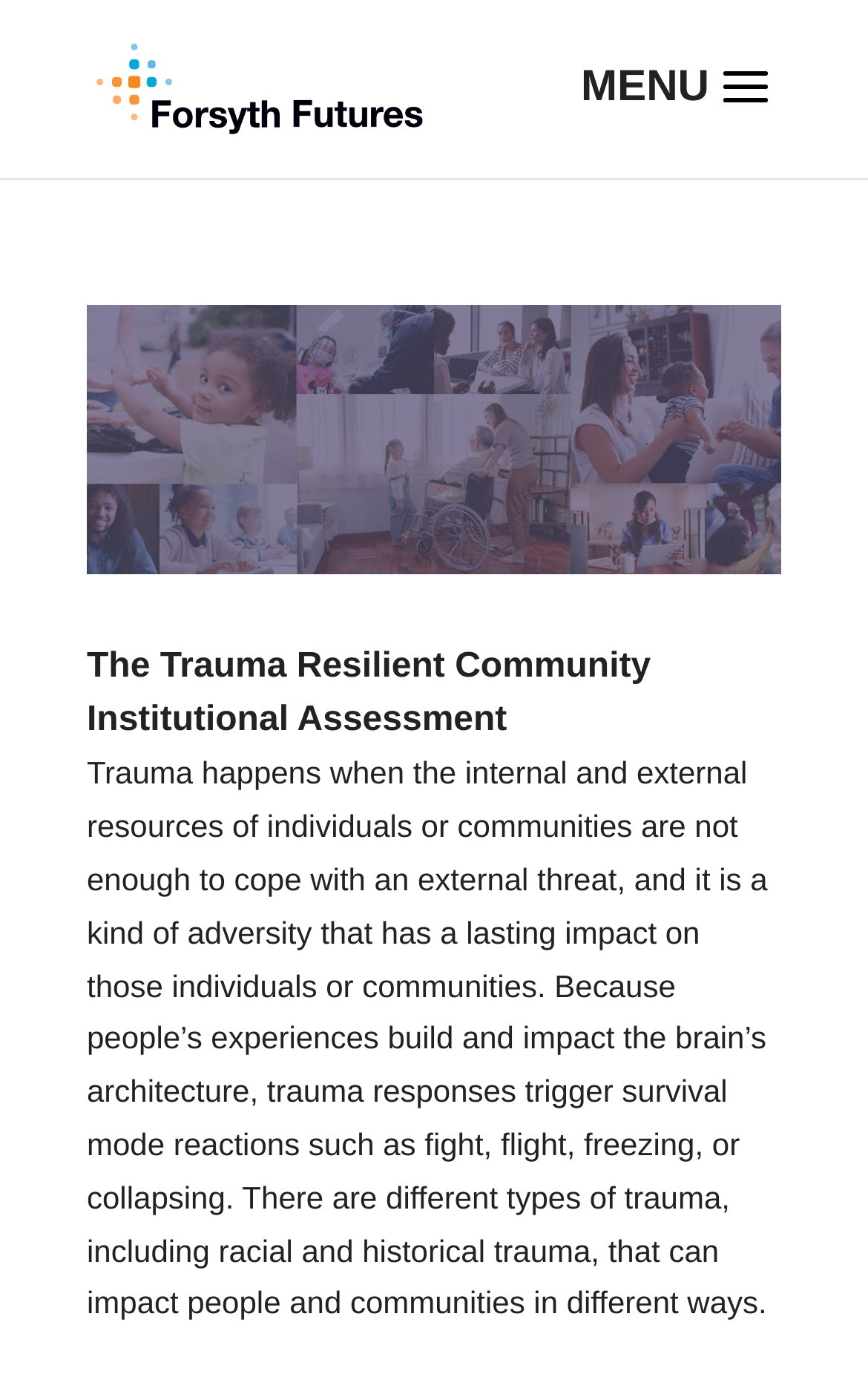How many links are there in the article?
Please give a detailed answer to the question using the information shown in the image.

There are two links in the article, both with the text 'The Trauma Resilient Community Institutional Assessment'. One is an image link and the other is a text link.